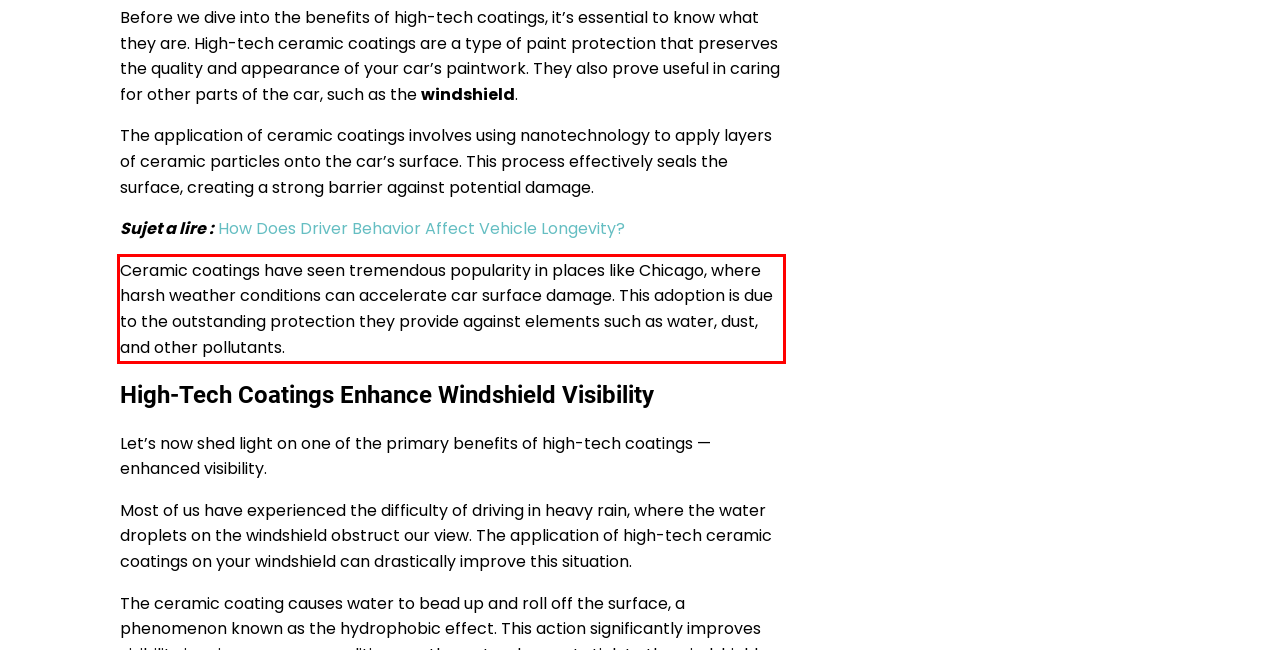Identify the text inside the red bounding box on the provided webpage screenshot by performing OCR.

Ceramic coatings have seen tremendous popularity in places like Chicago, where harsh weather conditions can accelerate car surface damage. This adoption is due to the outstanding protection they provide against elements such as water, dust, and other pollutants.